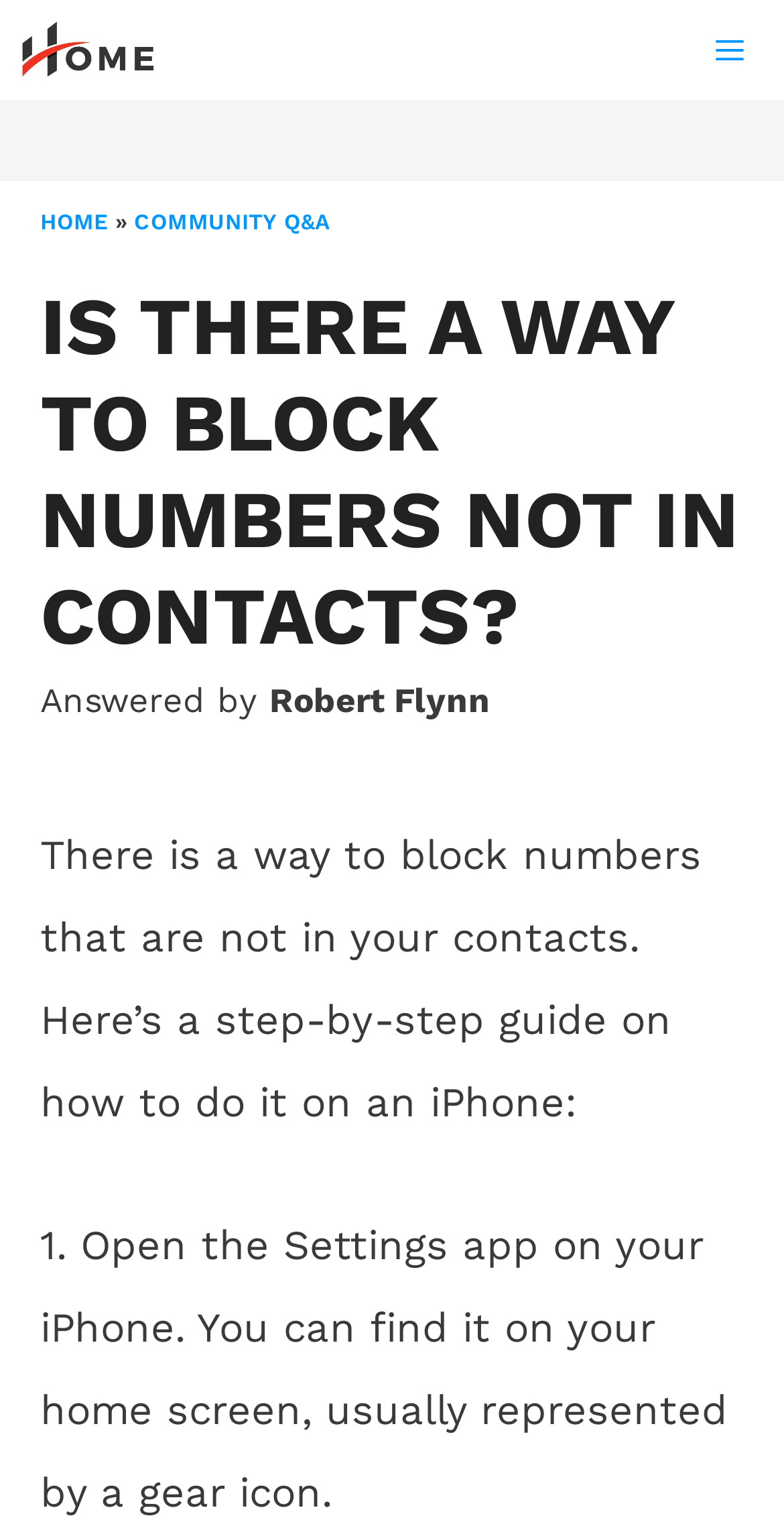Extract the bounding box for the UI element that matches this description: "Community Q&A".

[0.171, 0.137, 0.421, 0.154]